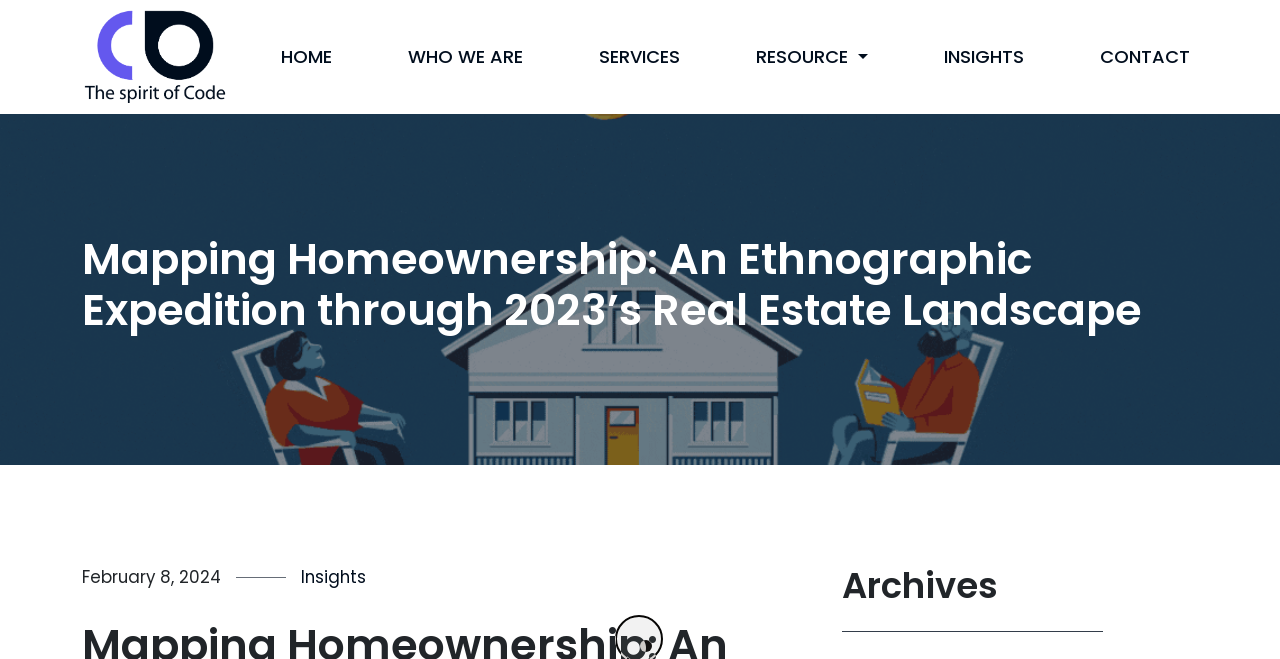Please identify the bounding box coordinates of the element that needs to be clicked to perform the following instruction: "access resources".

[0.585, 0.054, 0.684, 0.119]